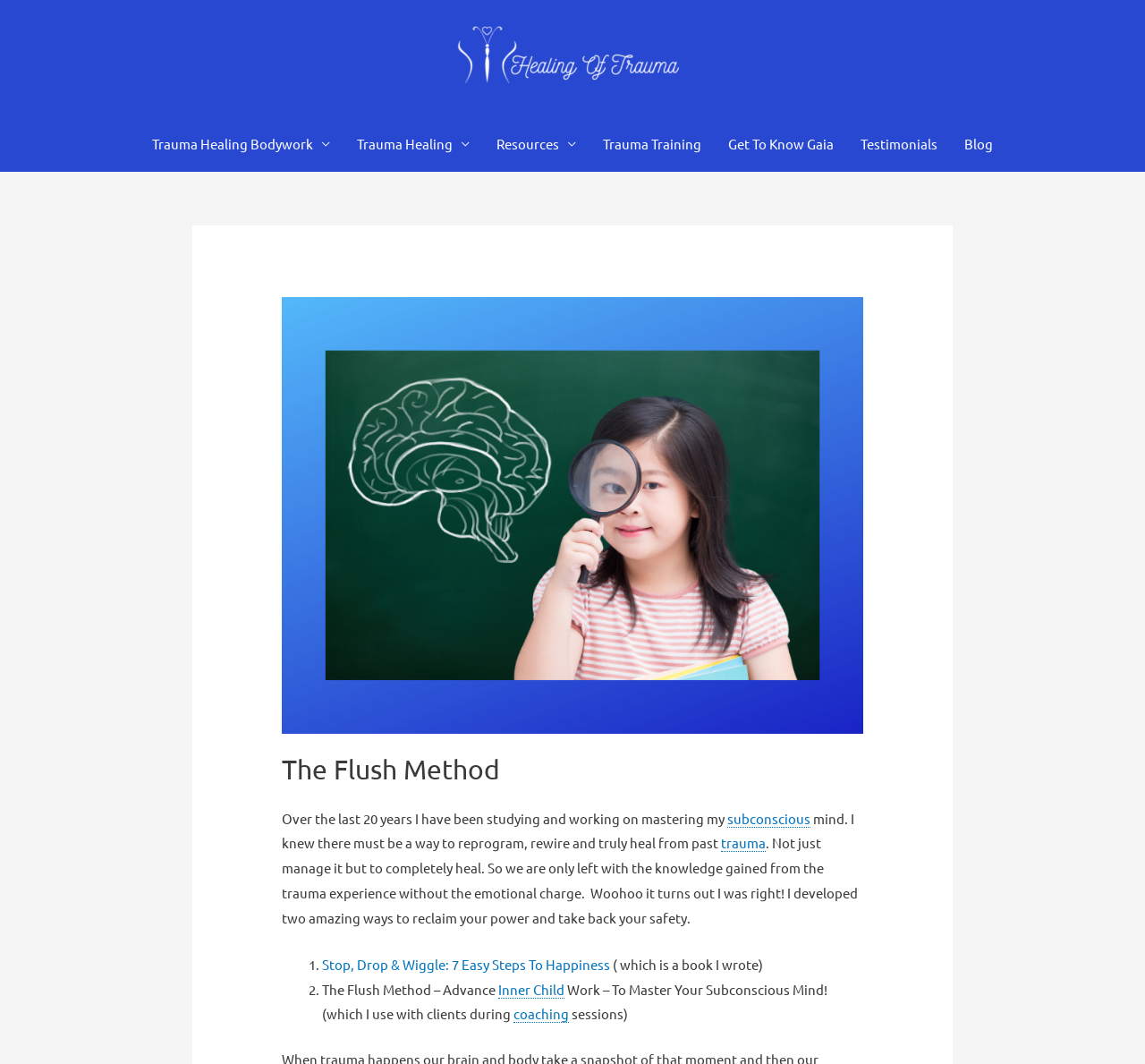Given the description: "Trauma Healing Bodywork", determine the bounding box coordinates of the UI element. The coordinates should be formatted as four float numbers between 0 and 1, [left, top, right, bottom].

[0.121, 0.11, 0.3, 0.161]